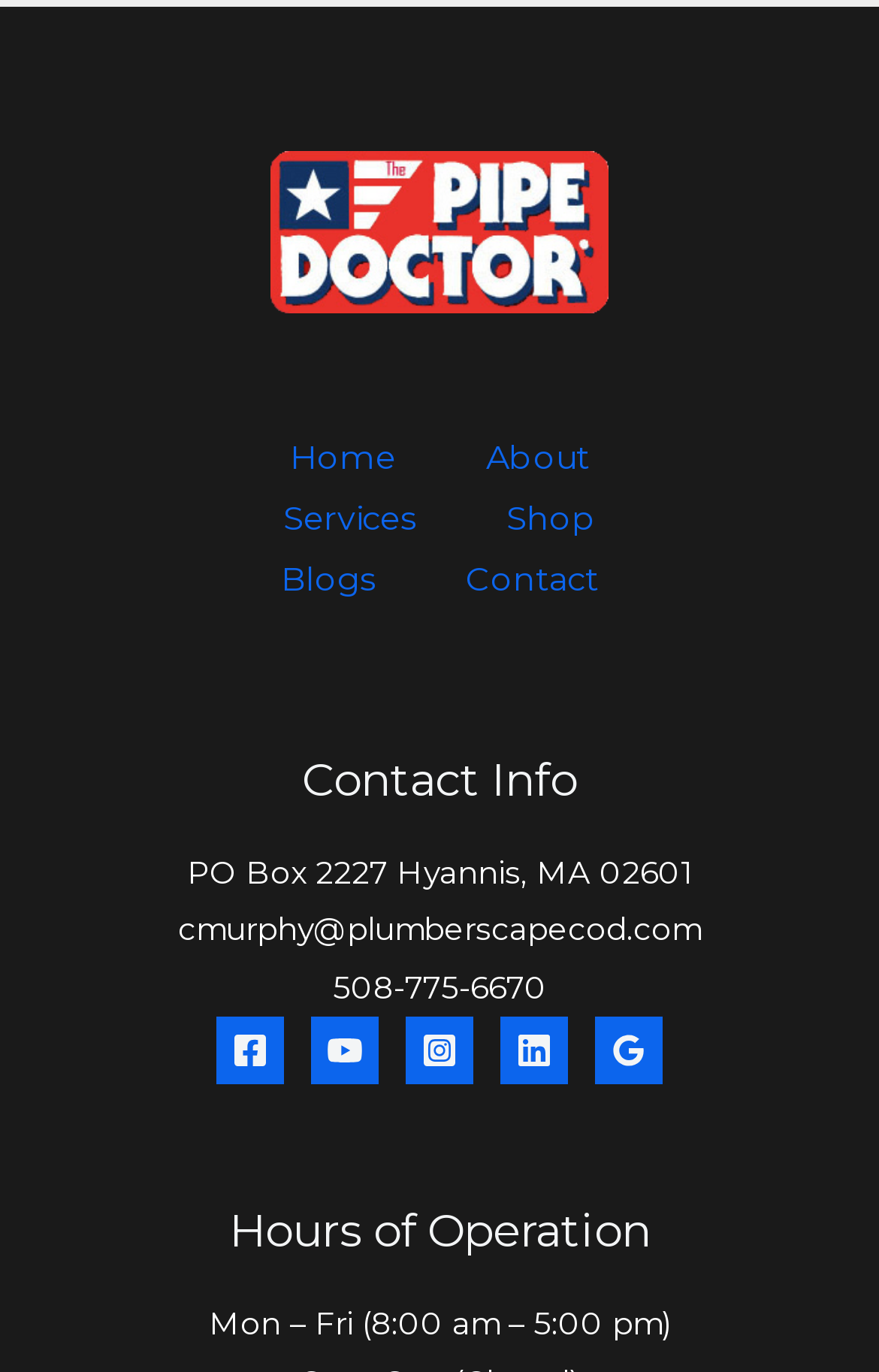Kindly determine the bounding box coordinates of the area that needs to be clicked to fulfill this instruction: "Visit About page".

[0.501, 0.318, 0.722, 0.348]